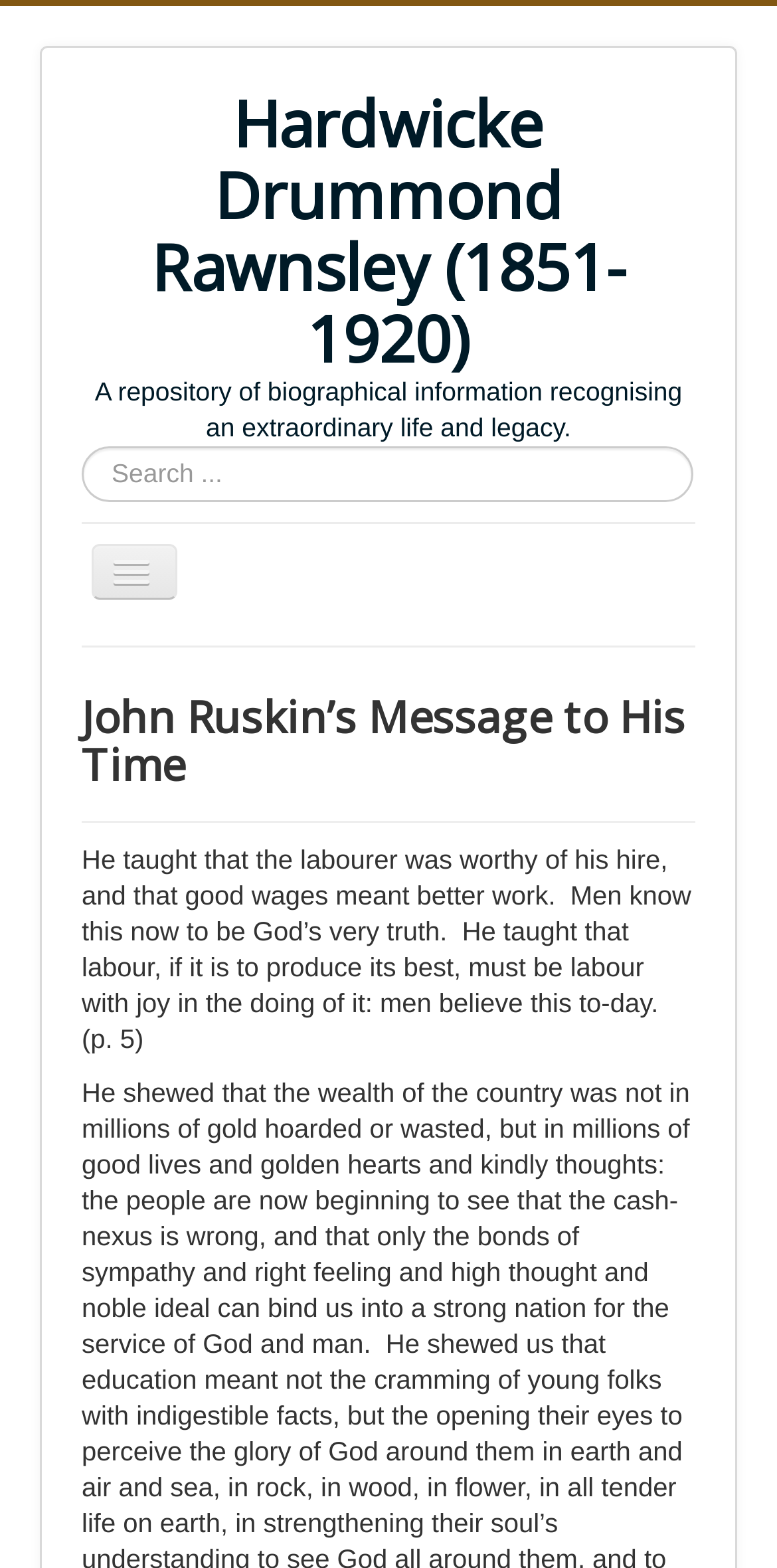What is the topic of the 'John Ruskin’s Message to His Time' section?
Using the visual information from the image, give a one-word or short-phrase answer.

Labour and social justice